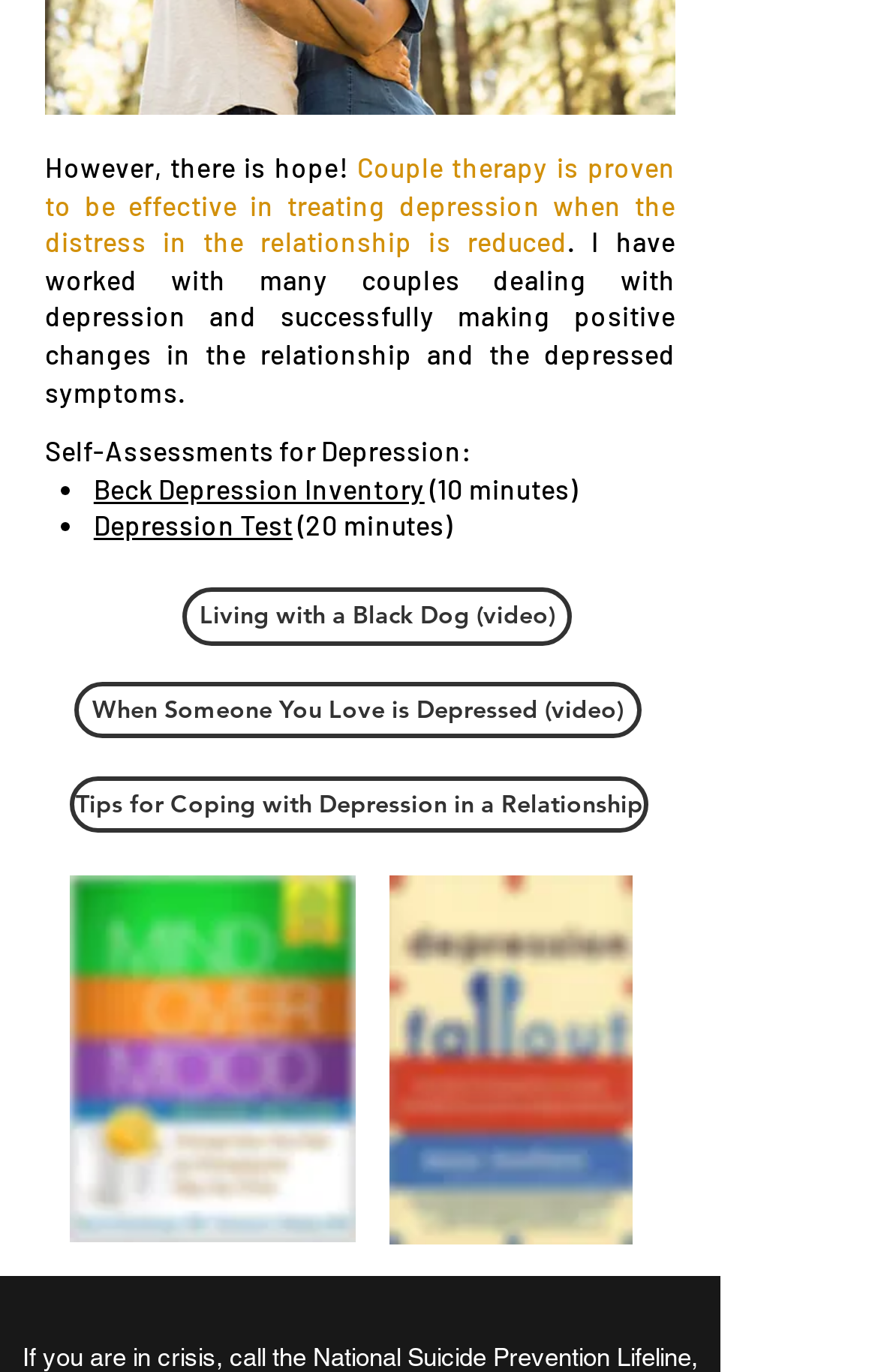Reply to the question with a single word or phrase:
What is the purpose of the links on the webpage?

To provide resources